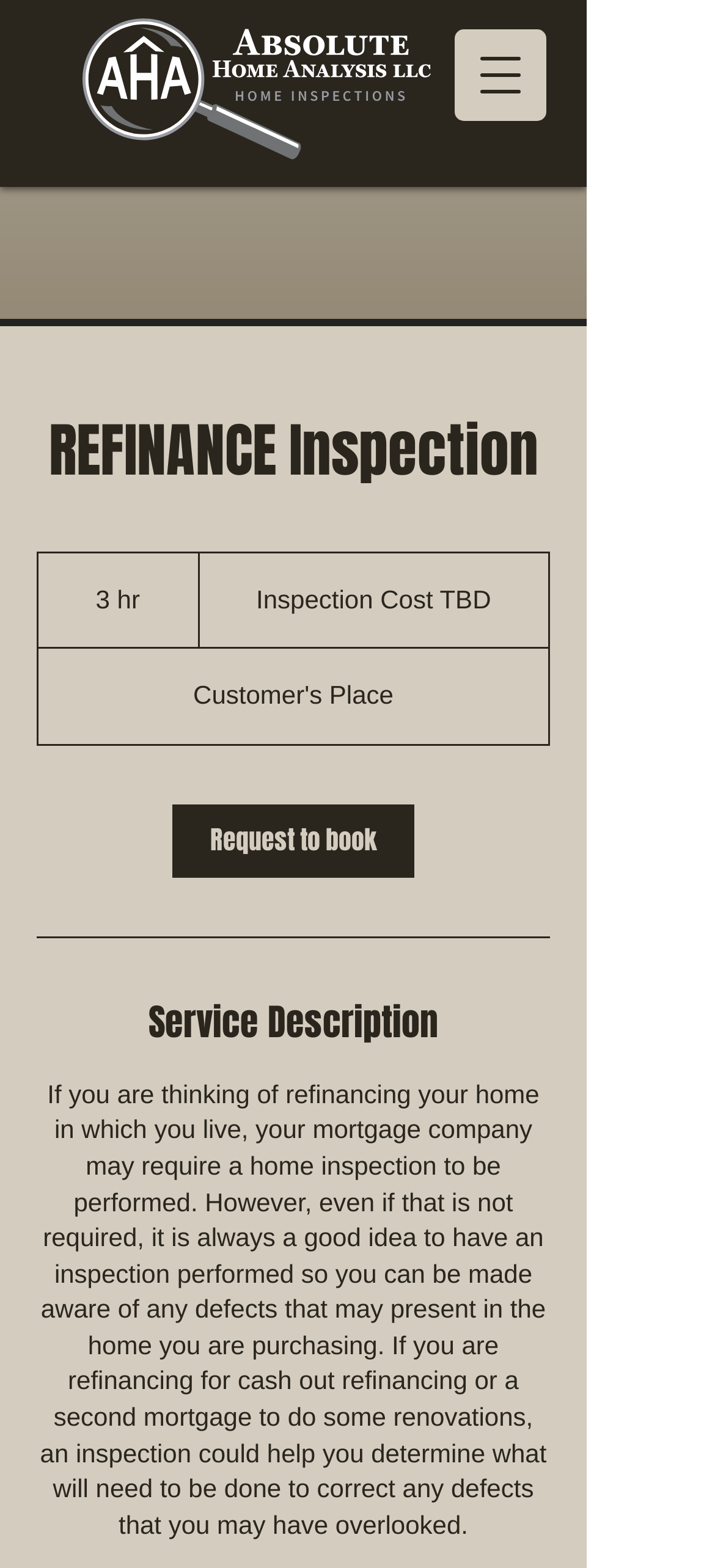Please answer the following question using a single word or phrase: 
What action can be taken after reading the service description?

Request to book